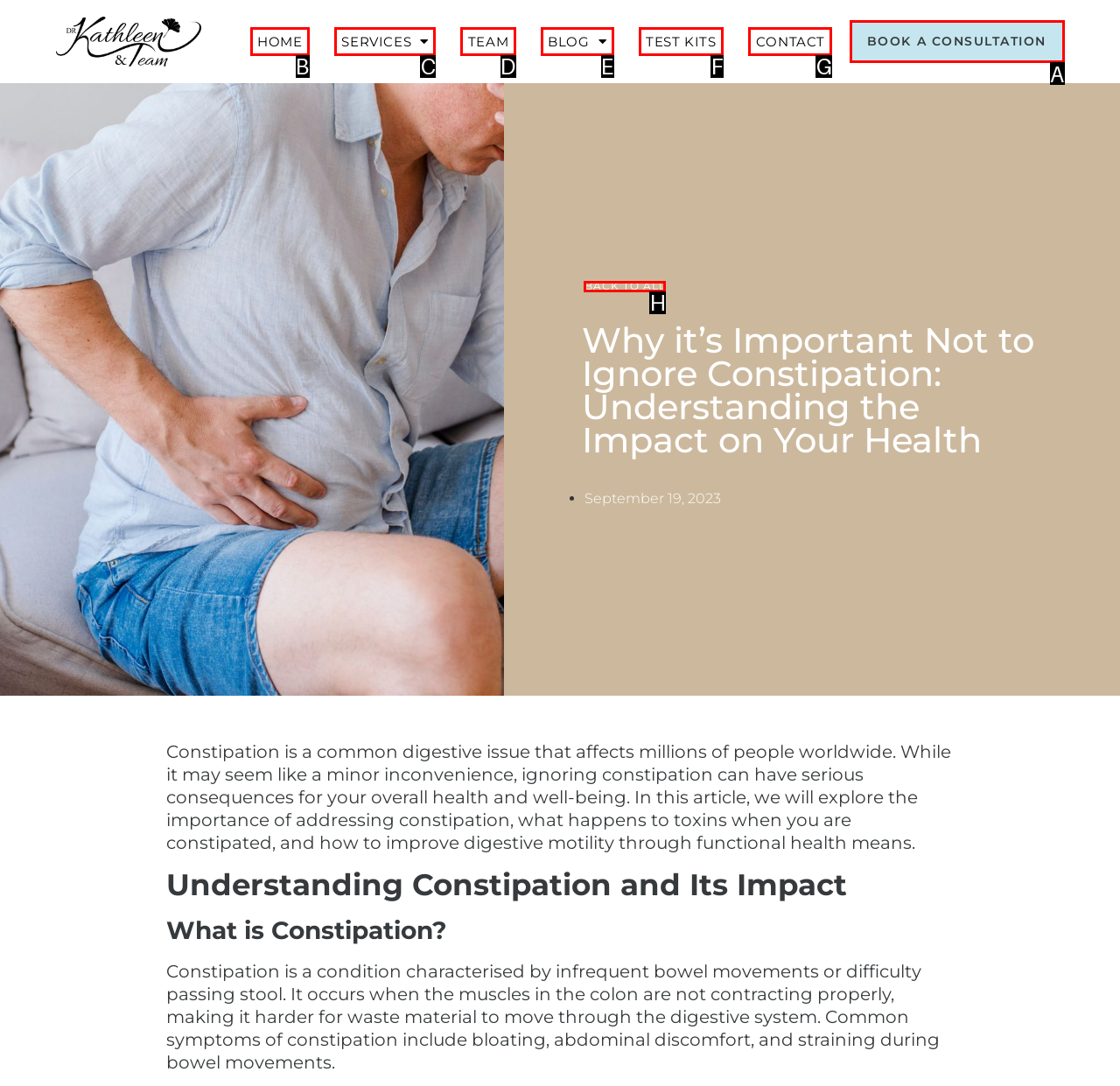Determine the right option to click to perform this task: Book a consultation
Answer with the correct letter from the given choices directly.

A